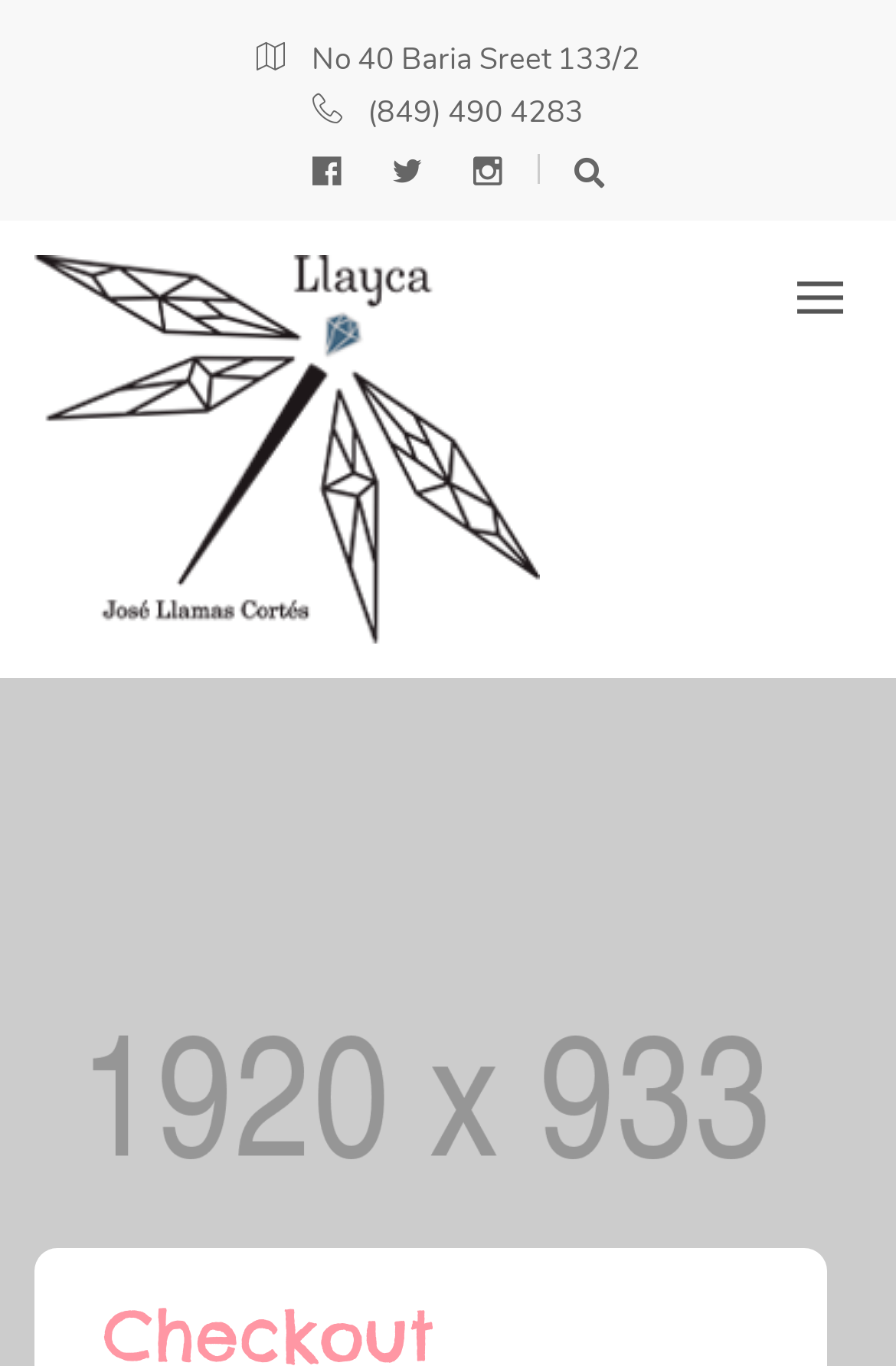Is there a button on the page?
Using the image, give a concise answer in the form of a single word or short phrase.

Yes